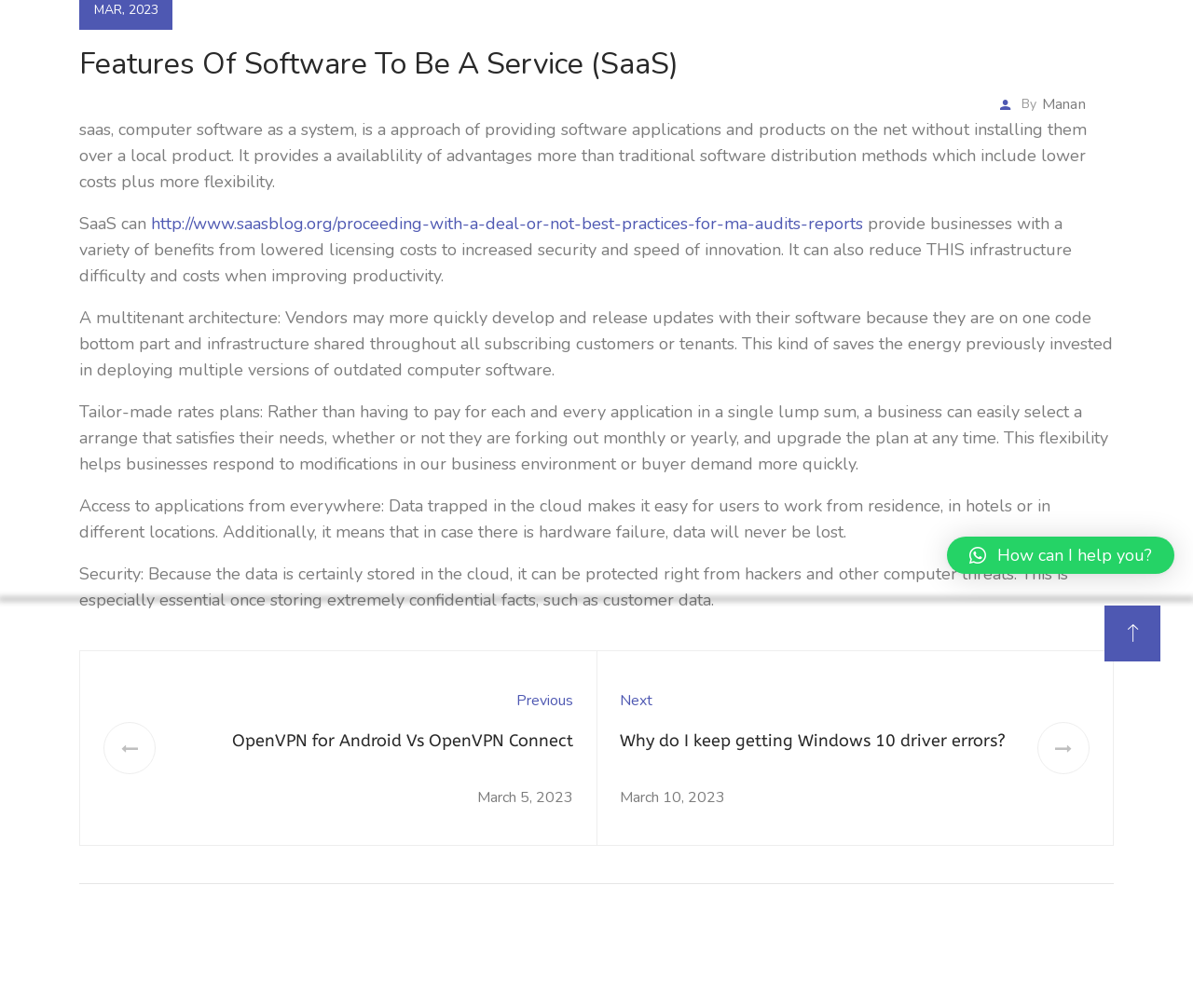Predict the bounding box of the UI element based on the description: "manan". The coordinates should be four float numbers between 0 and 1, formatted as [left, top, right, bottom].

[0.873, 0.092, 0.922, 0.115]